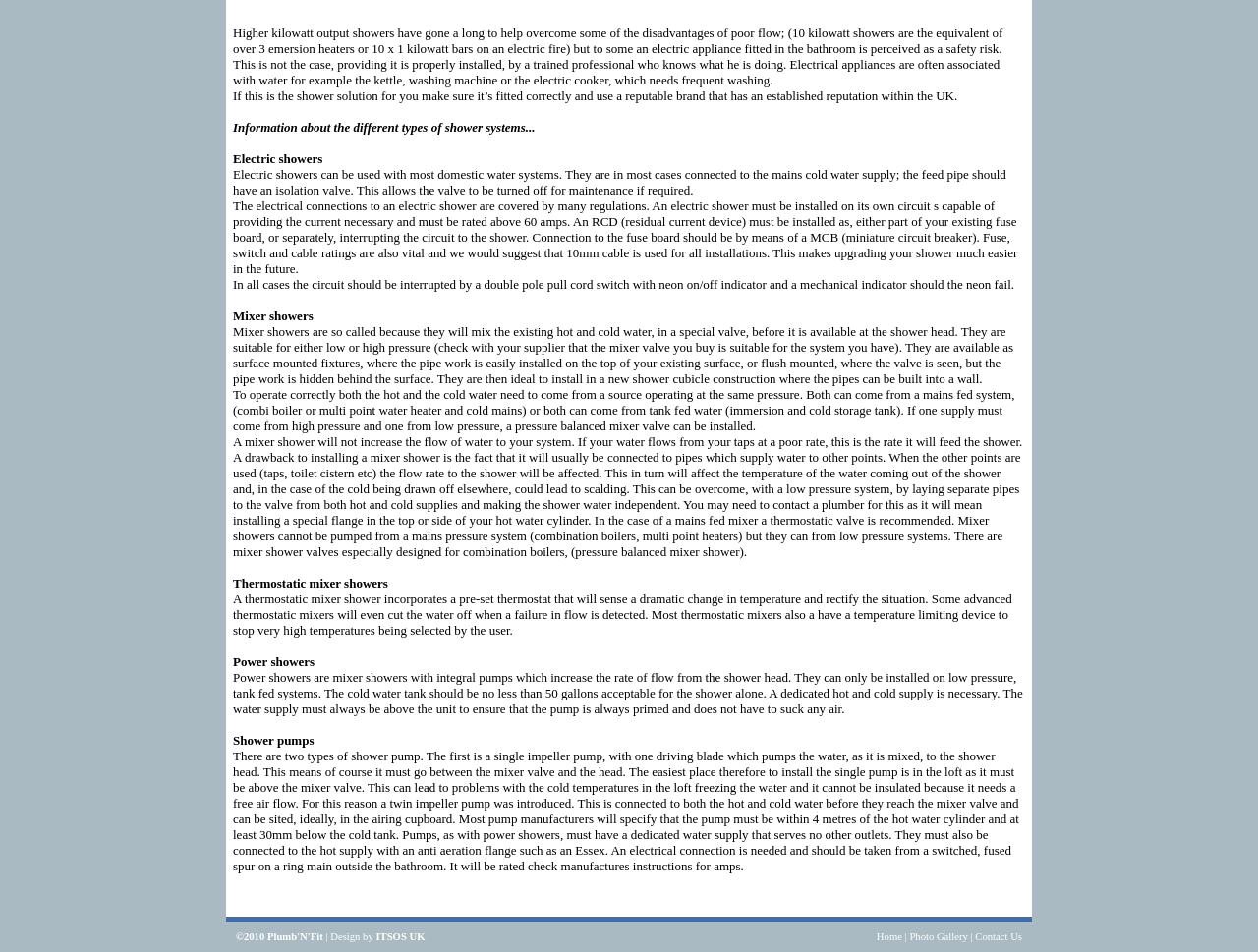Provide the bounding box coordinates for the UI element that is described as: "Photo Gallery".

[0.723, 0.978, 0.769, 0.99]